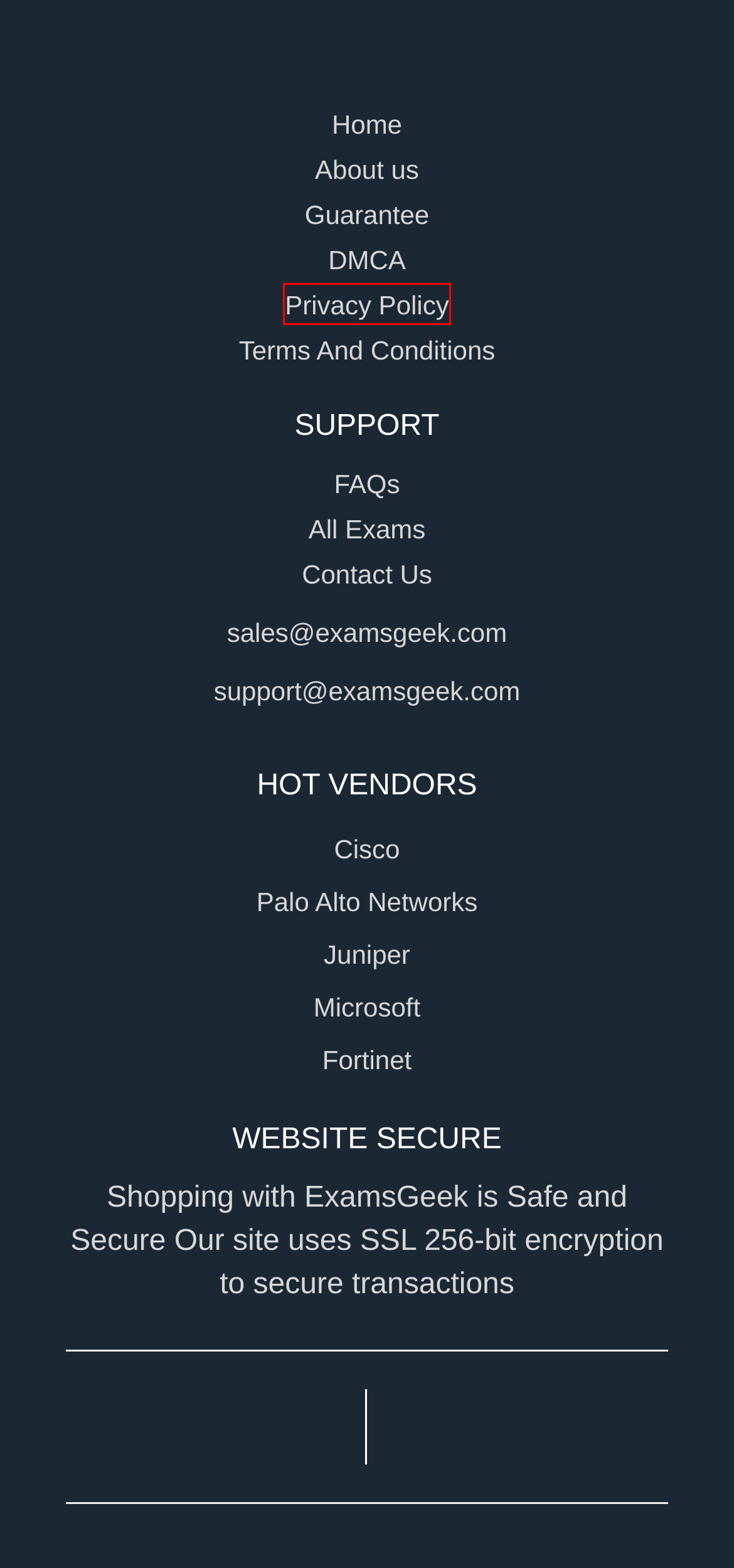Review the screenshot of a webpage which includes a red bounding box around an element. Select the description that best fits the new webpage once the element in the bounding box is clicked. Here are the candidates:
A. Juniper Certification Questions - Valid Exam Questions
B. About Us | ExamsGeek
C. Dmca | ExamsGeek
D. FAQs | ExamsGeek
E. Privacy Policy | ExamsGeek
F. Terms and Conditions | ExamsGeek
G. Microsoft Certification Questions - Valid Exam Questions
H. Guarantee | ExamsGeek

E